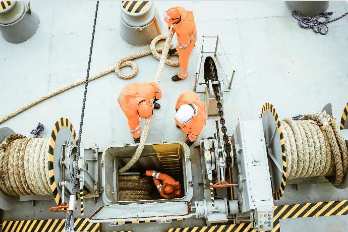Convey a detailed narrative of what is depicted in the image.

The image depicts a scene from a maritime training environment, showcasing a group of individuals from the "Hands-on Academy," which emphasizes practical learning experiences. Three trainees, dressed in bright orange safety gear, are engaged in a hands-on exercise that involves maneuvering ropes on a vessel's deck. One individual is lowering a rope into a compartment, while another stands nearby, presumably offering guidance or assistance. A third trainee is positioned inside the compartment, preparing to receive the rope. 

The setting is equipped with large winch-like machinery and neatly coiled ropes lined along the edges, illustrating a realistic training scenario focused on safety and operational efficiency. This imagery highlights the program’s commitment to enhancing skills and readiness for maritime operations, ensuring that trainees are well-prepared for real-world situations.